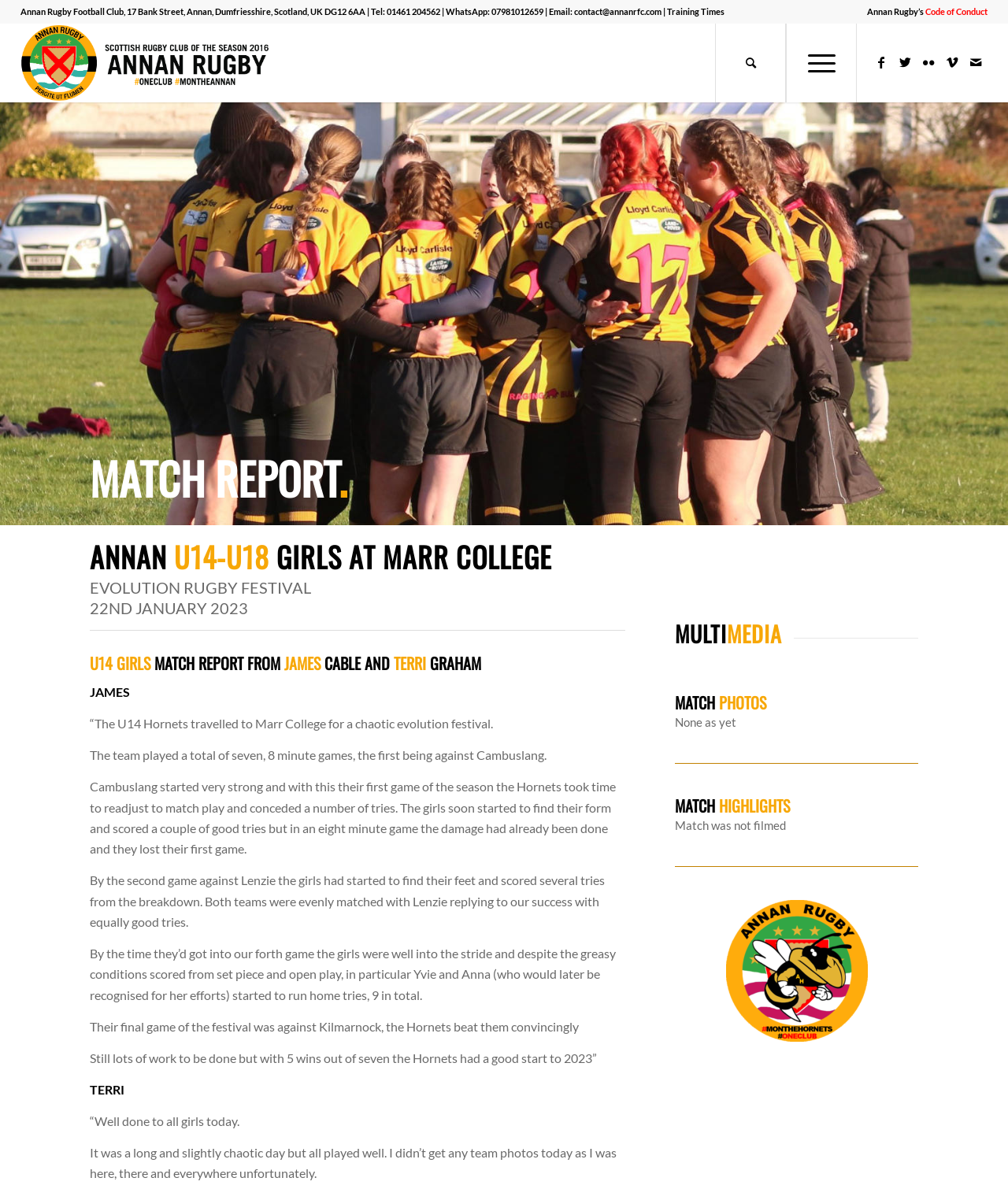Please respond to the question using a single word or phrase:
Who wrote the second part of the match report?

Terri